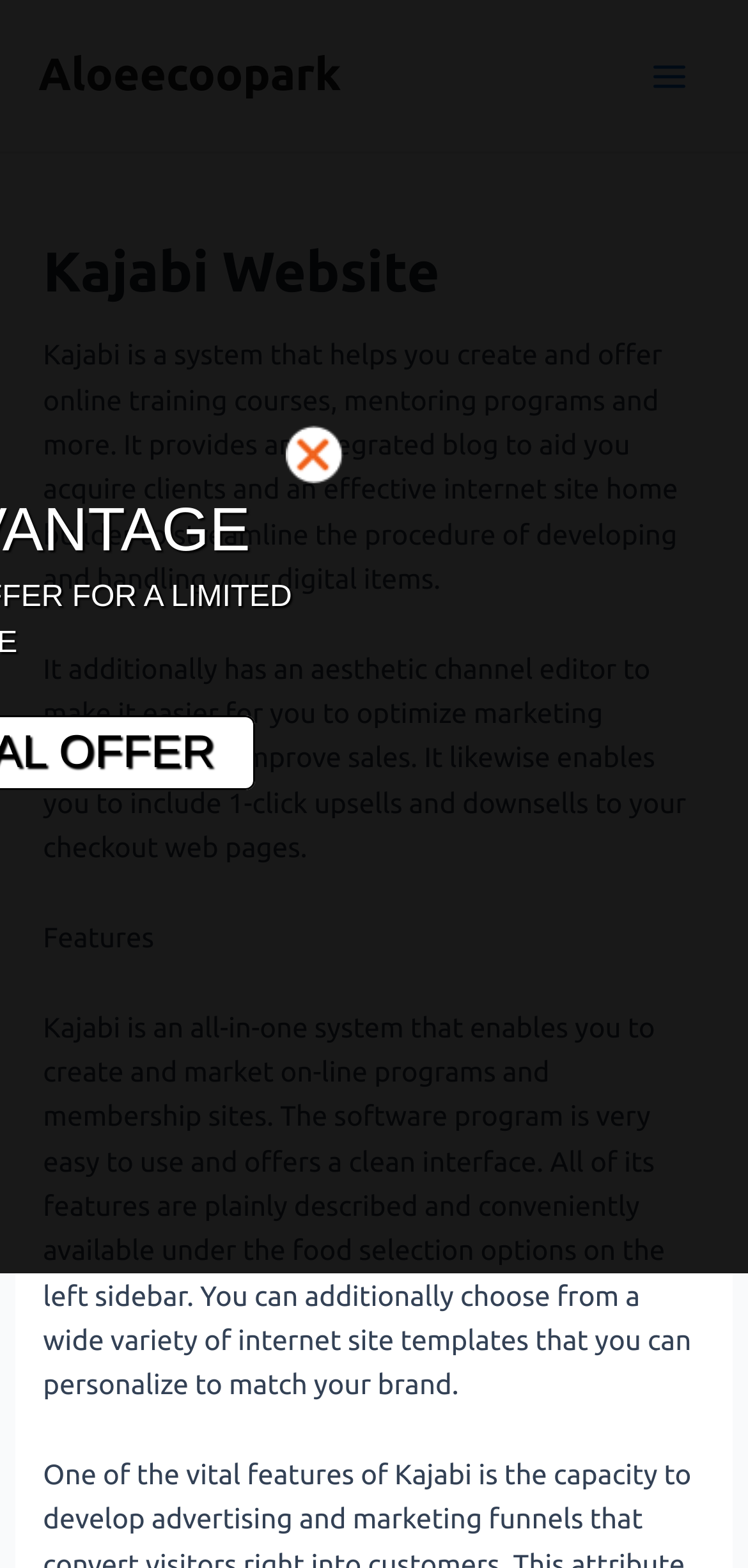Answer the question briefly using a single word or phrase: 
Can users customize Kajabi website templates?

Yes